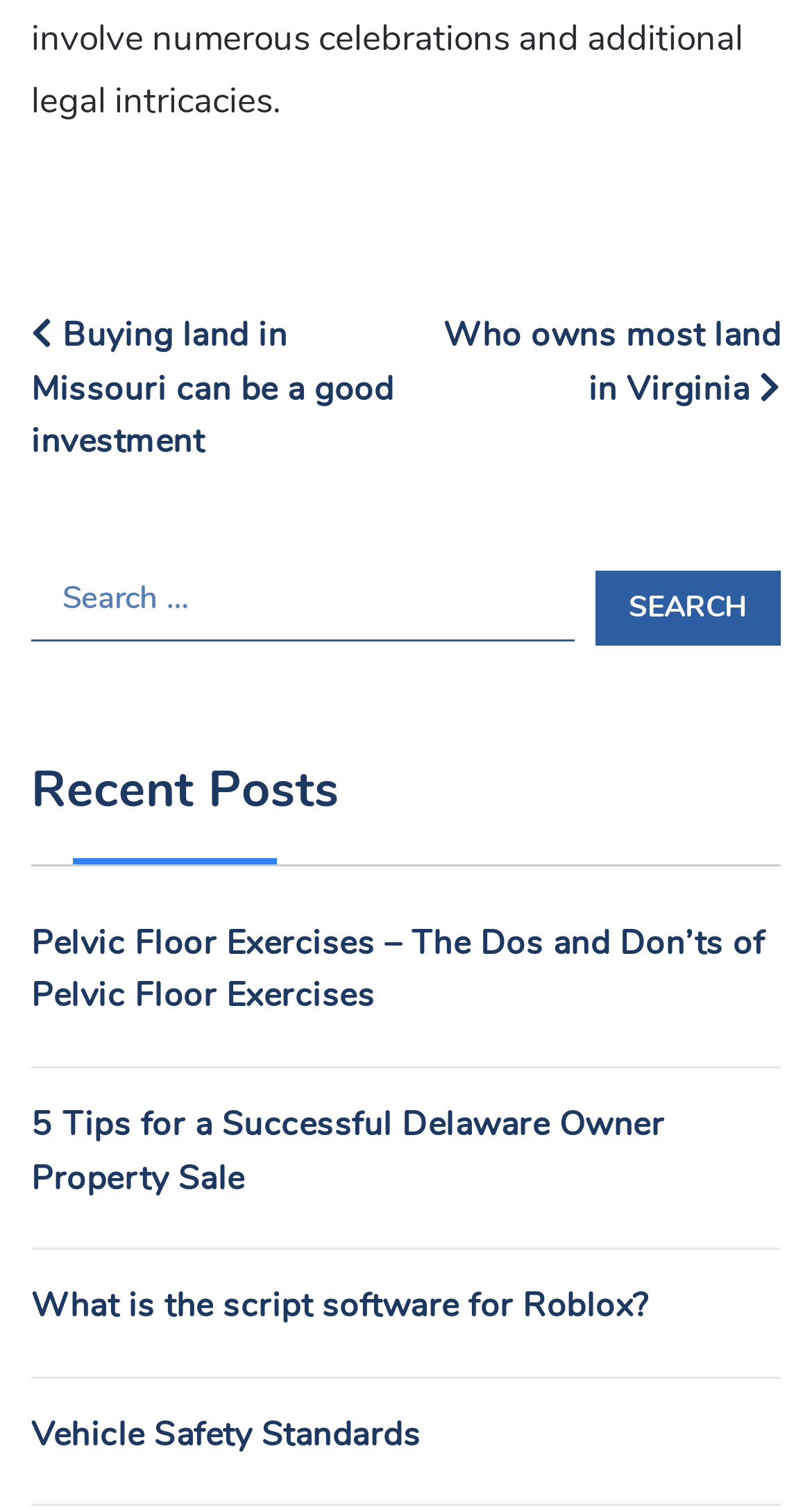How many links are under the 'Recent Posts' heading?
Look at the screenshot and respond with a single word or phrase.

4